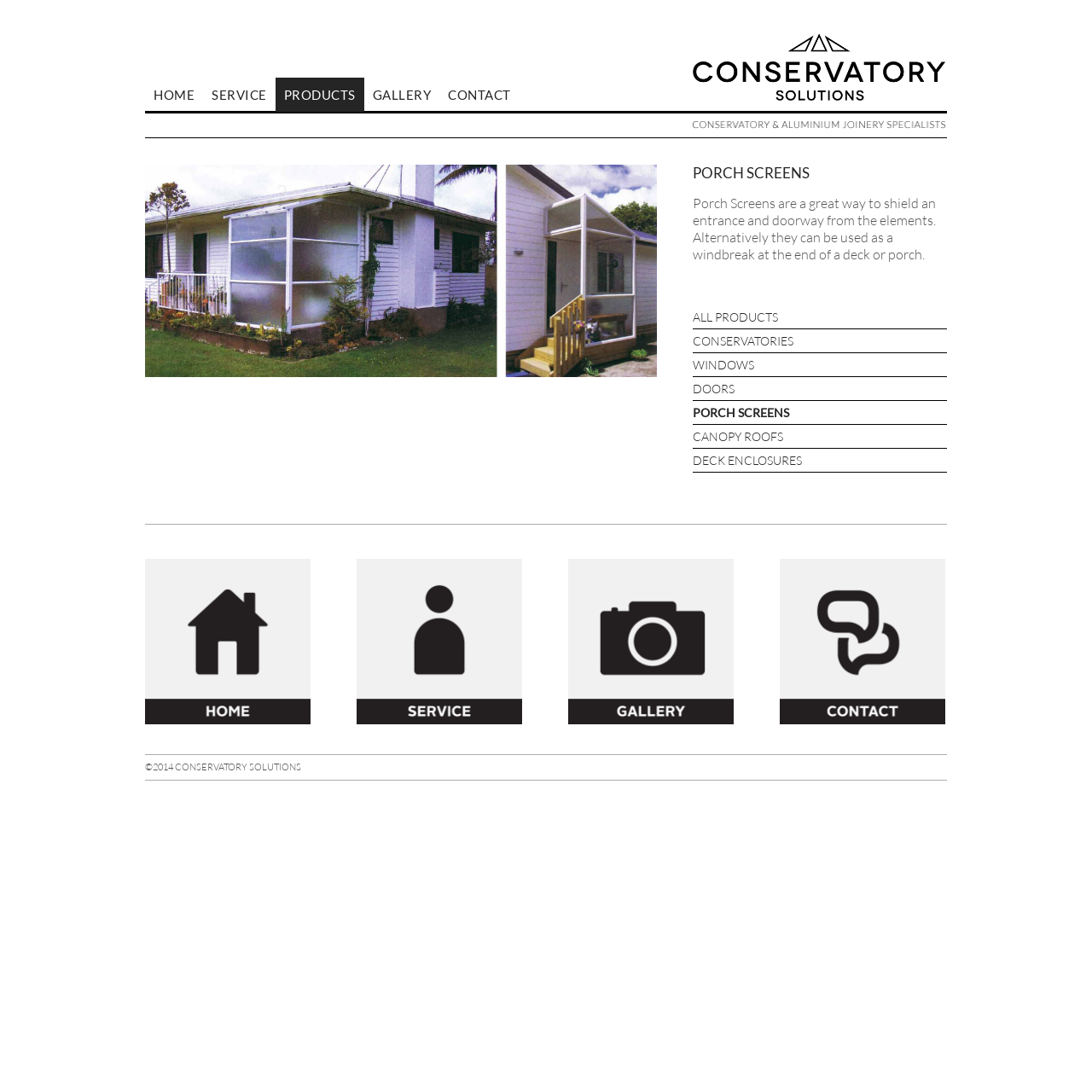Consider the image and give a detailed and elaborate answer to the question: 
What is the company name?

The company name can be found in the logo image at the top right corner of the webpage, and also in the copyright information at the bottom of the webpage.